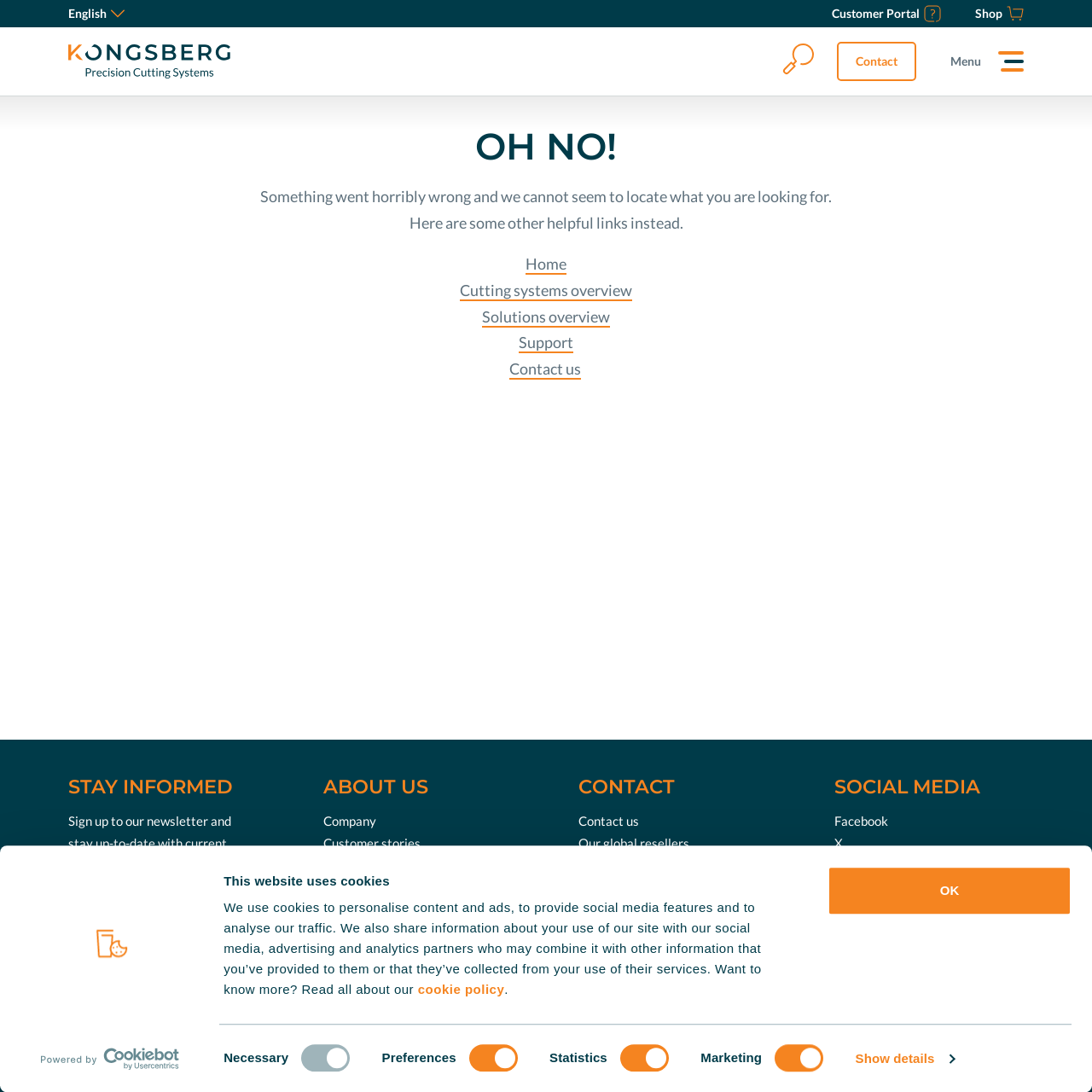Answer in one word or a short phrase: 
What is the company name?

Kongsberg Precision Cutting Systems